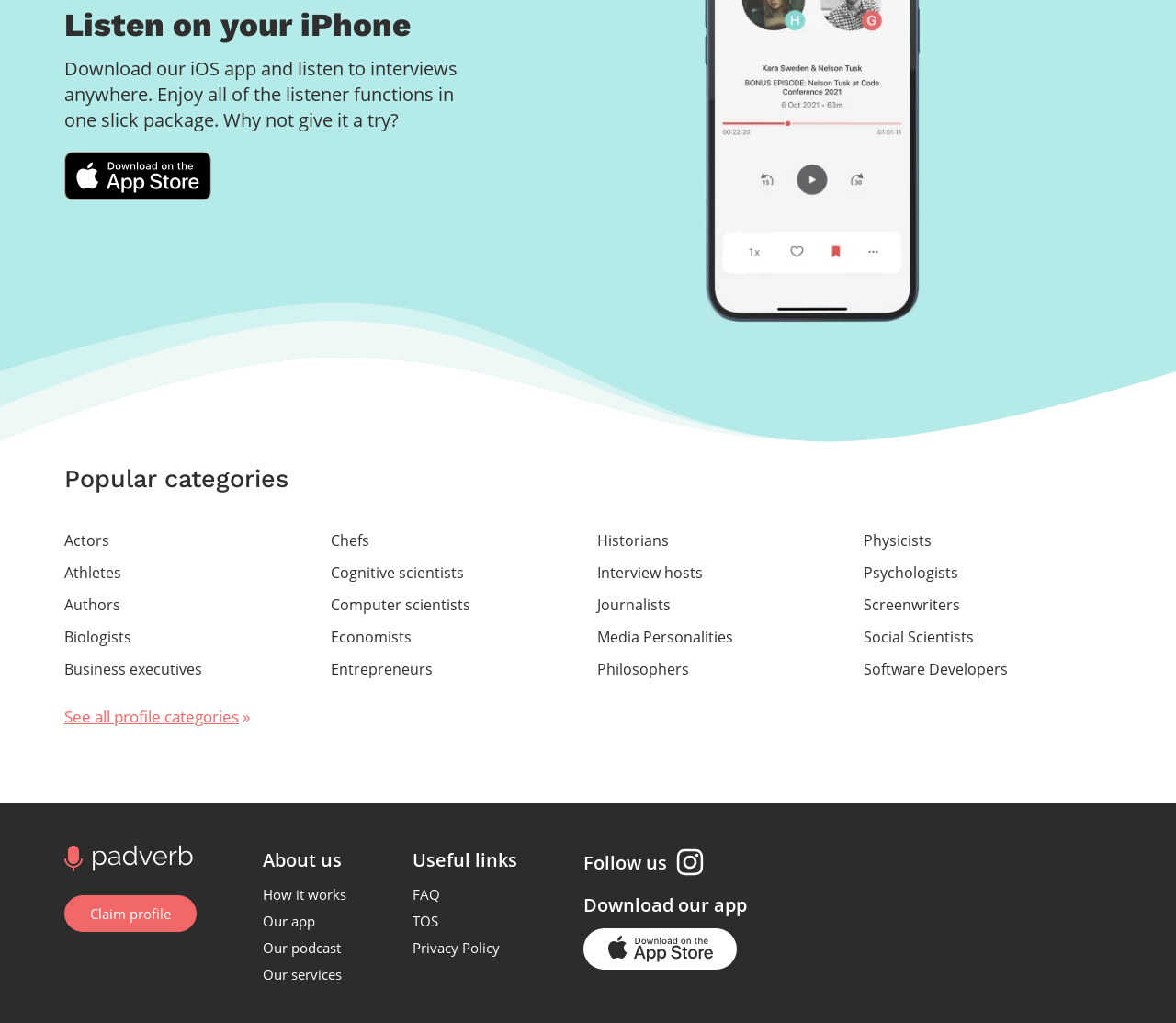Can you find the bounding box coordinates of the area I should click to execute the following instruction: "Click on the 'Logo' link"?

None